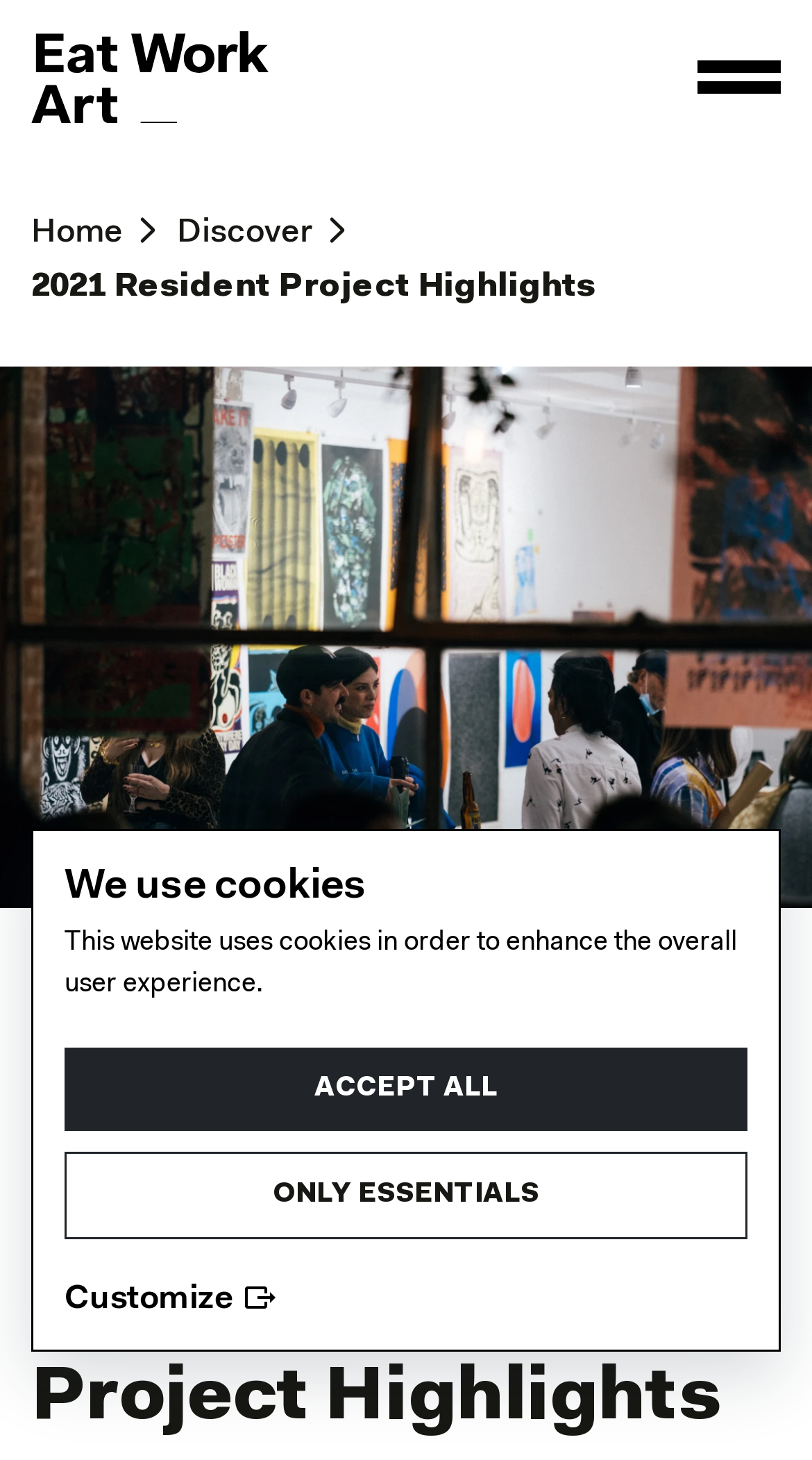Find the bounding box coordinates of the clickable region needed to perform the following instruction: "Click the logo". The coordinates should be provided as four float numbers between 0 and 1, i.e., [left, top, right, bottom].

[0.038, 0.021, 0.331, 0.084]